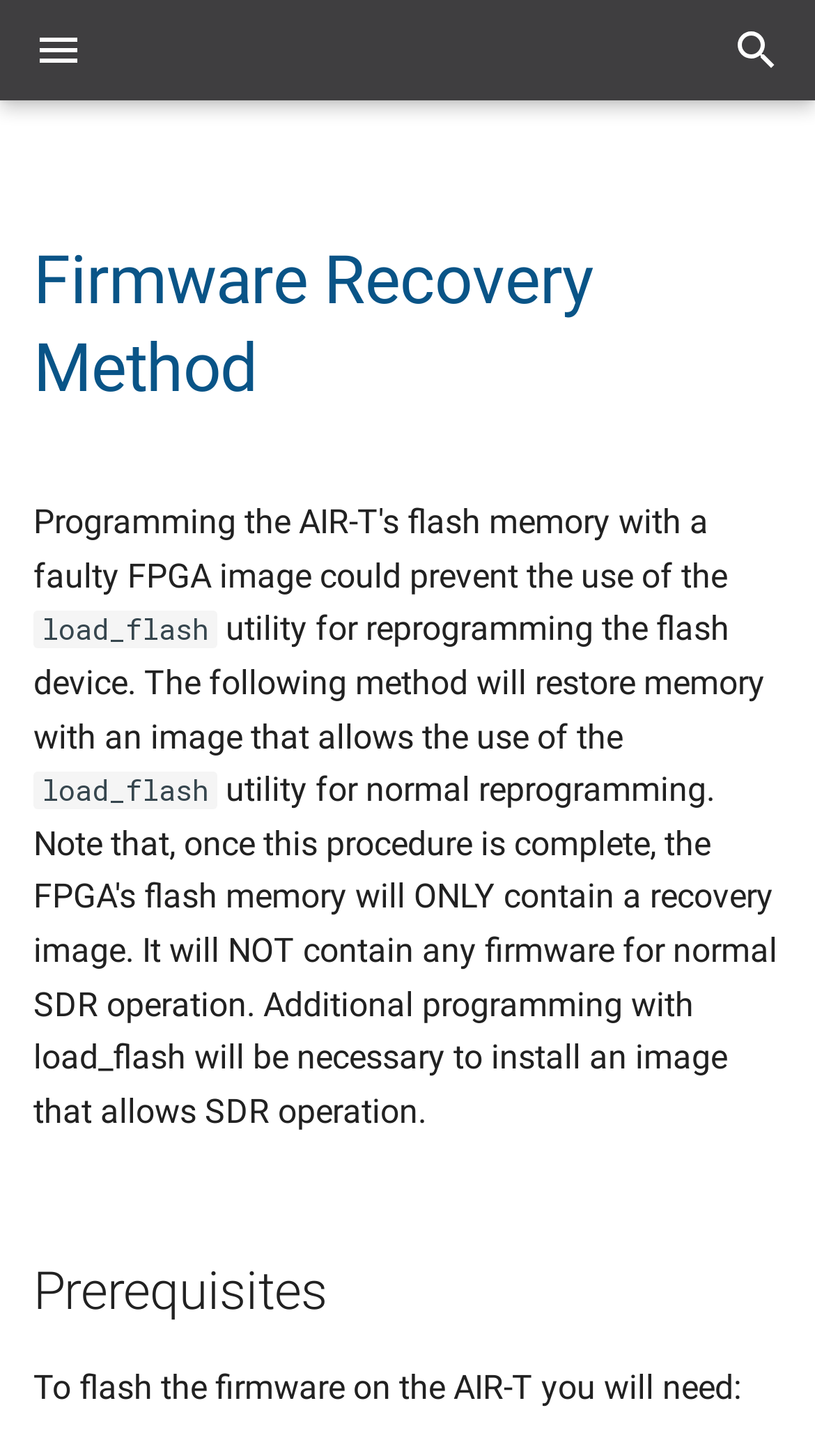What is the second link in the 'Release Notes' navigation?
Using the image as a reference, answer the question with a short word or phrase.

Version 0.5.7